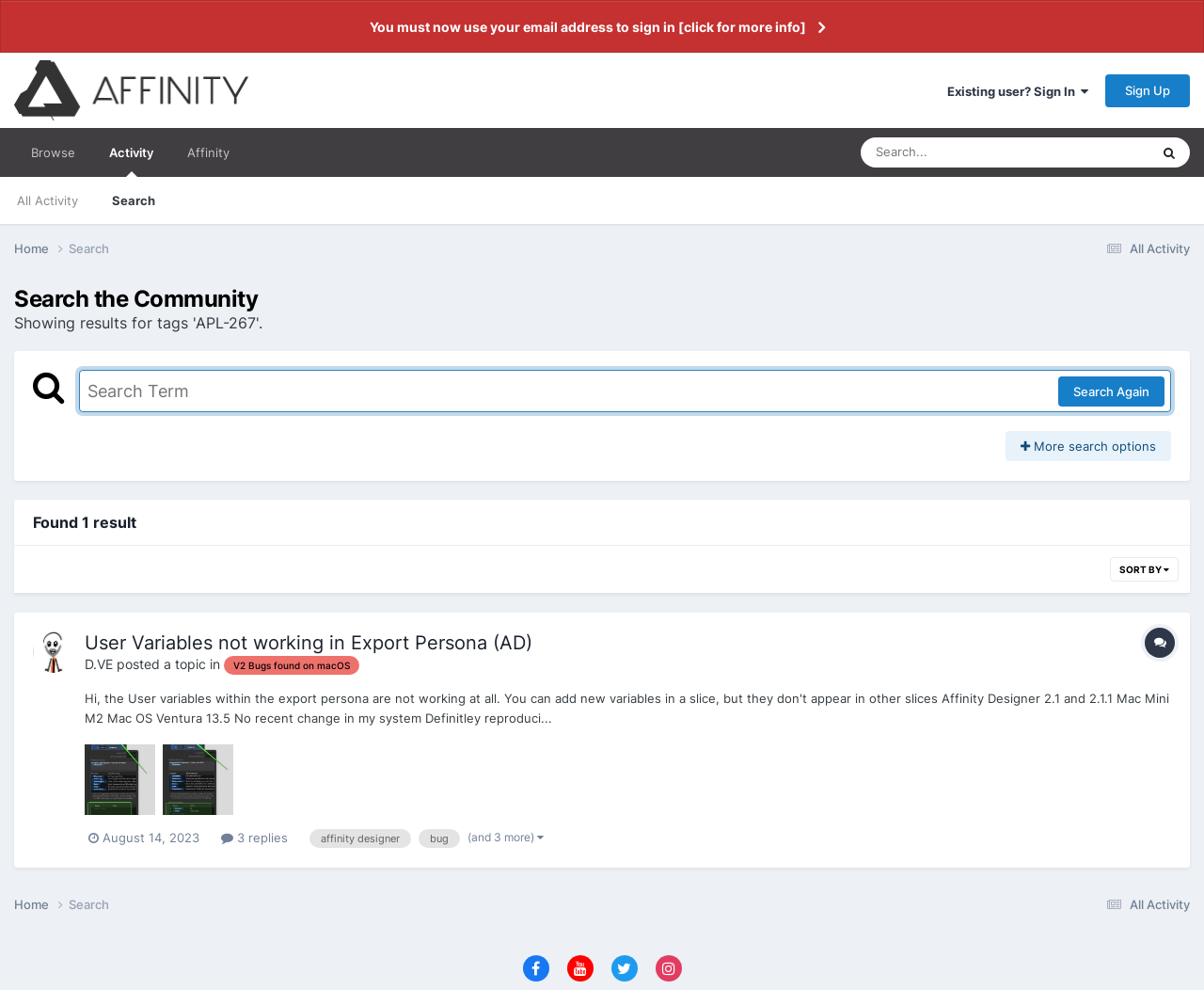How many replies are there to the topic?
Please answer the question as detailed as possible based on the image.

The search result displays a link ' 3 replies' which indicates that there are 3 replies to the topic.